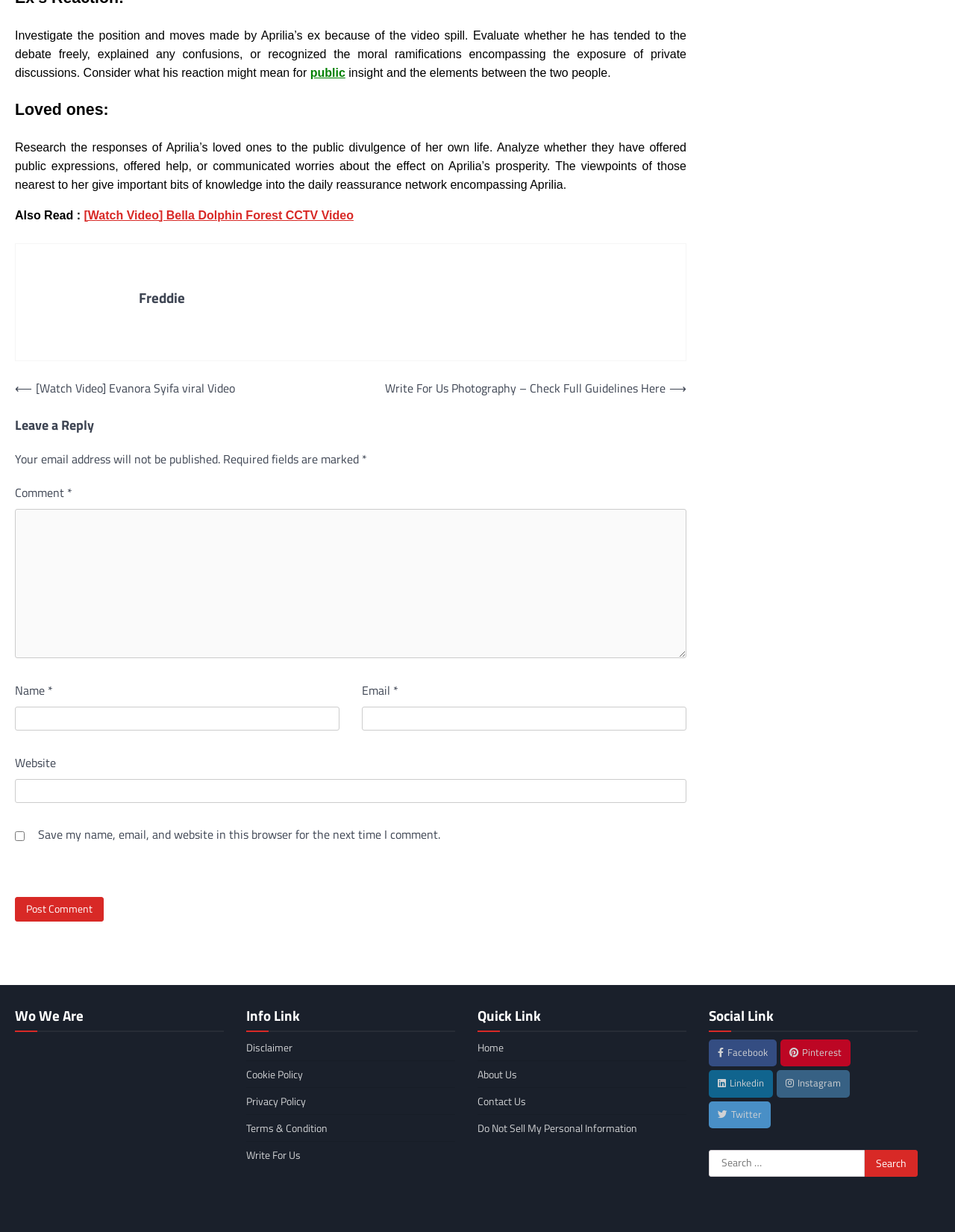Specify the bounding box coordinates (top-left x, top-left y, bottom-right x, bottom-right y) of the UI element in the screenshot that matches this description: Legal Notice

None